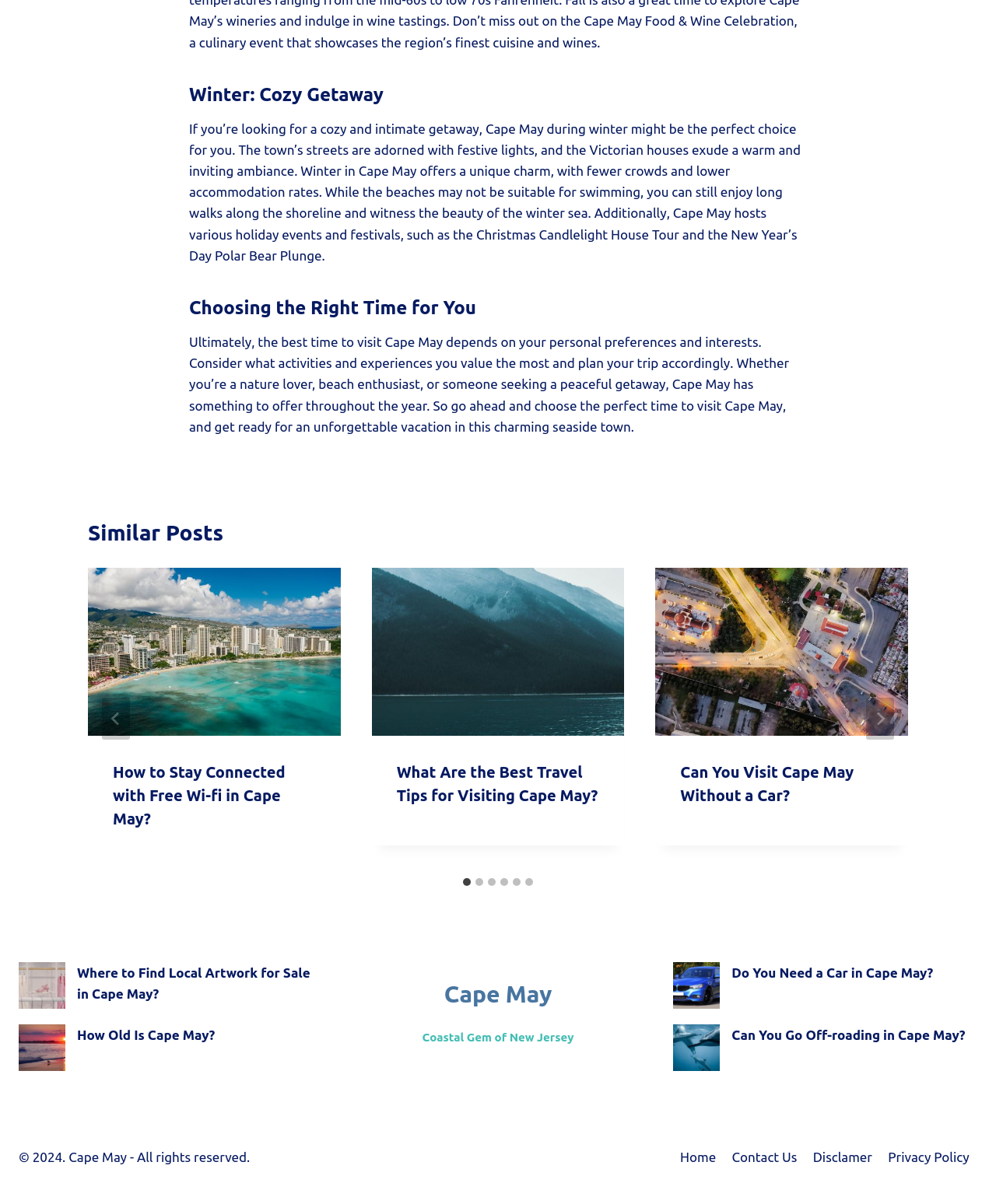Using the webpage screenshot and the element description Contact Us, determine the bounding box coordinates. Specify the coordinates in the format (top-left x, top-left y, bottom-right x, bottom-right y) with values ranging from 0 to 1.

[0.727, 0.952, 0.808, 0.97]